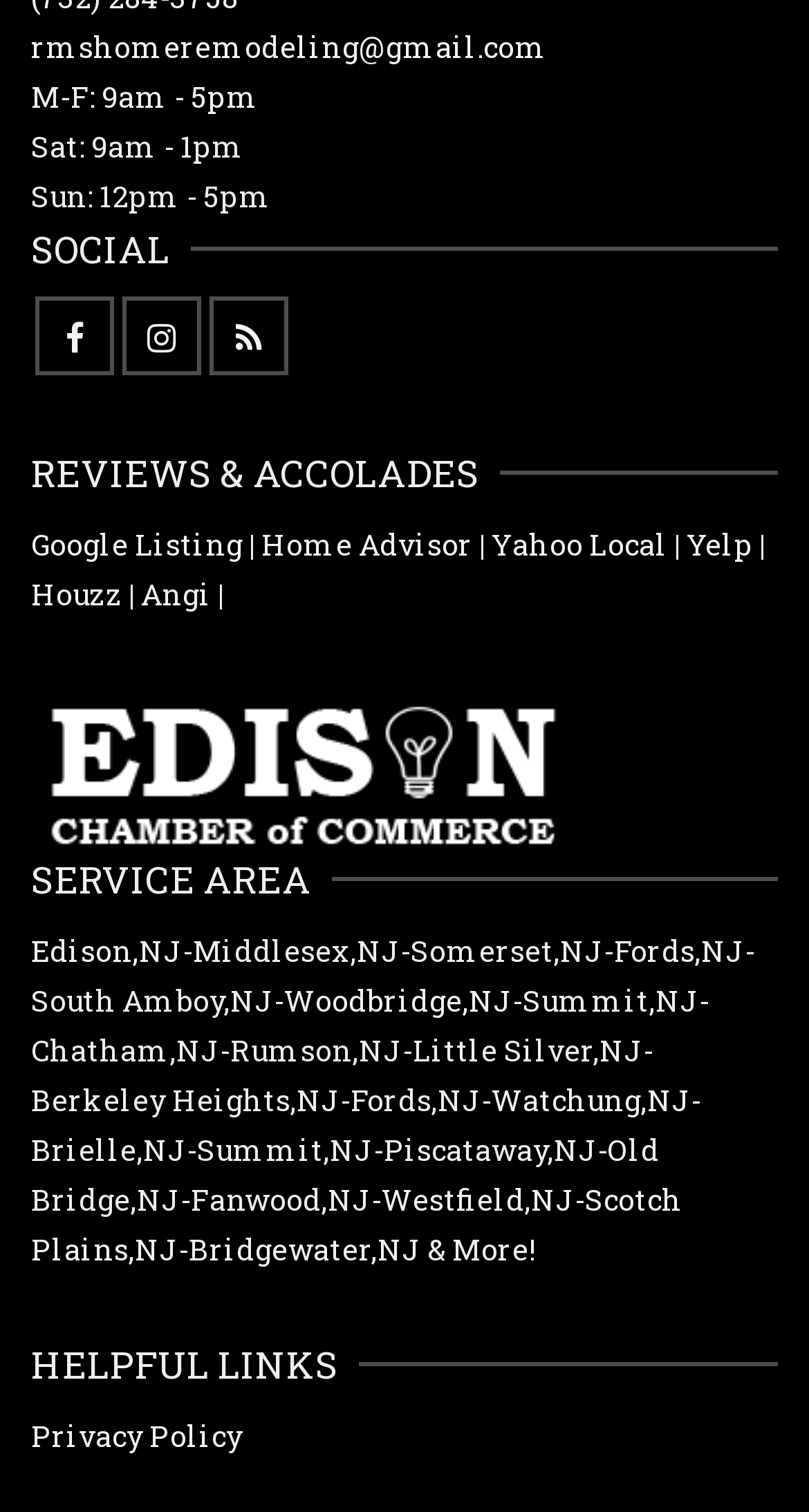Specify the bounding box coordinates for the region that must be clicked to perform the given instruction: "Visit Facebook page".

[0.044, 0.197, 0.141, 0.249]